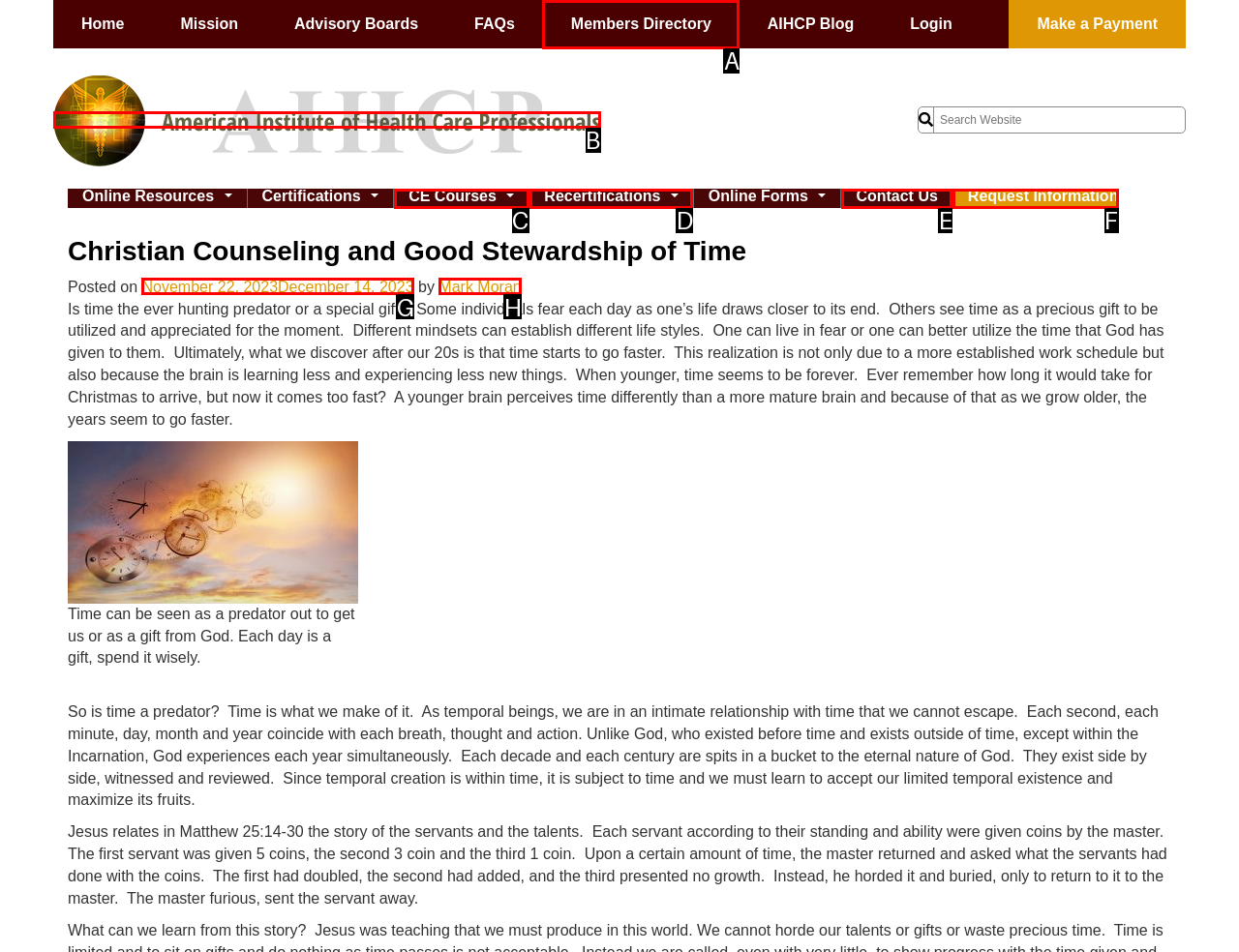Choose the HTML element that aligns with the description: Press Releases. Indicate your choice by stating the letter.

None